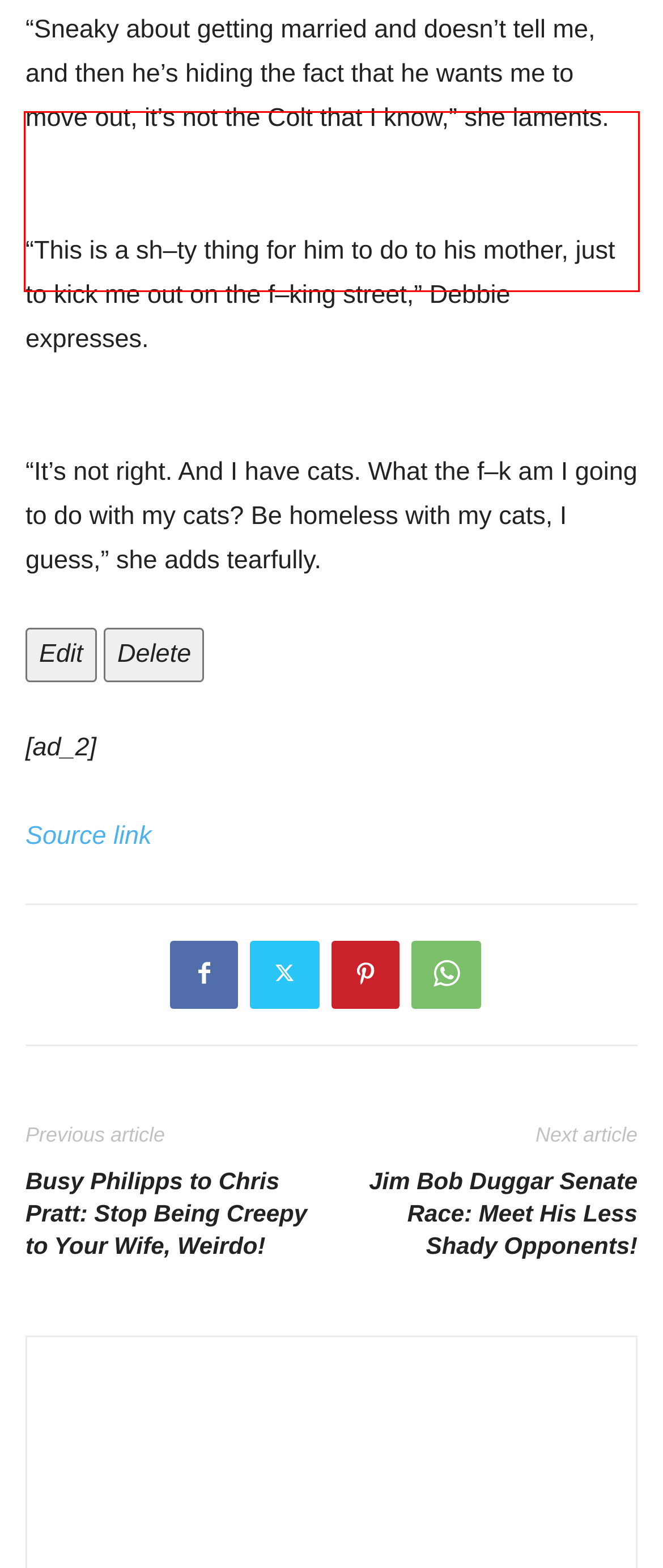Review the webpage screenshot provided, and perform OCR to extract the text from the red bounding box.

“This is a sh–ty thing for him to do to his mother, just to kick me out on the f–king street,” Debbie expresses.